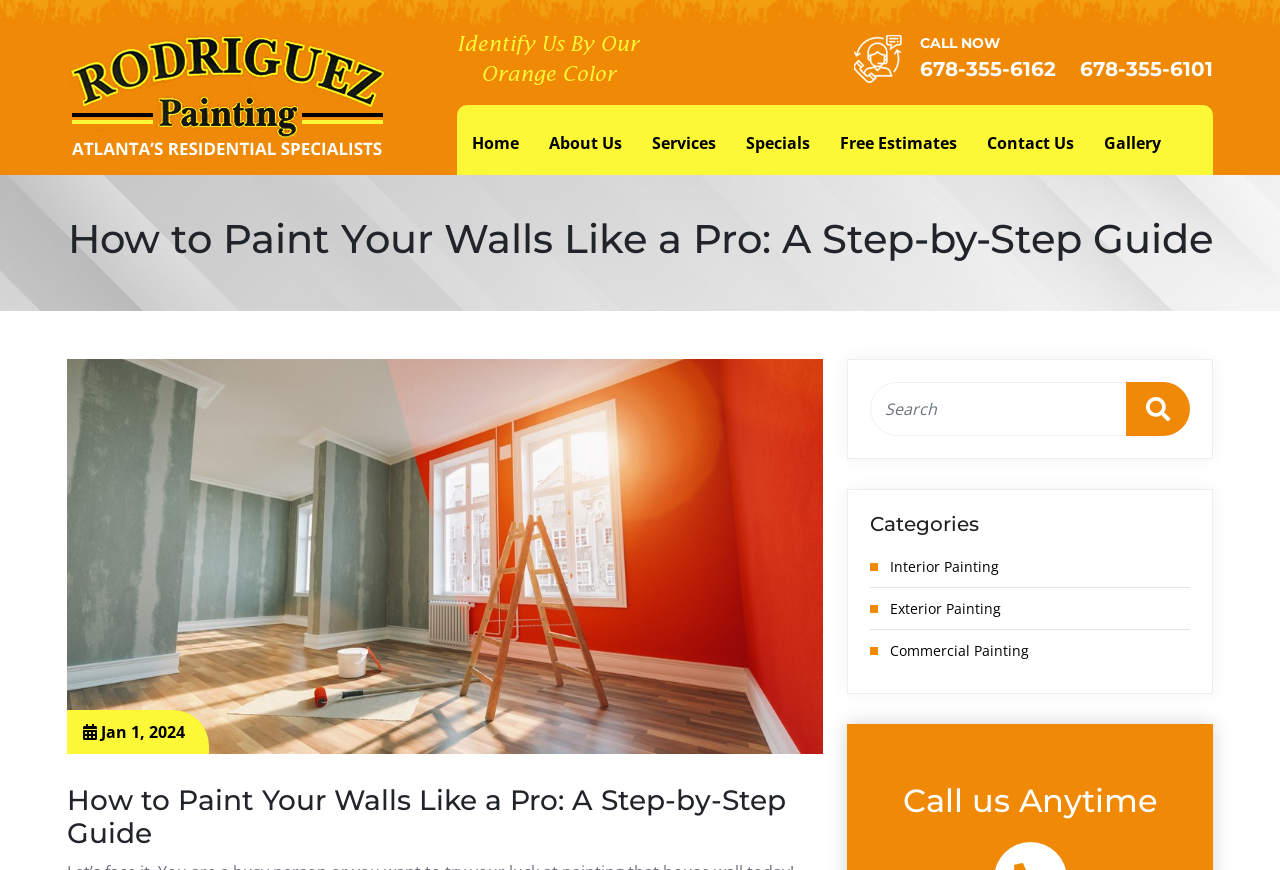Based on the provided description, "Contact Us", find the bounding box of the corresponding UI element in the screenshot.

None